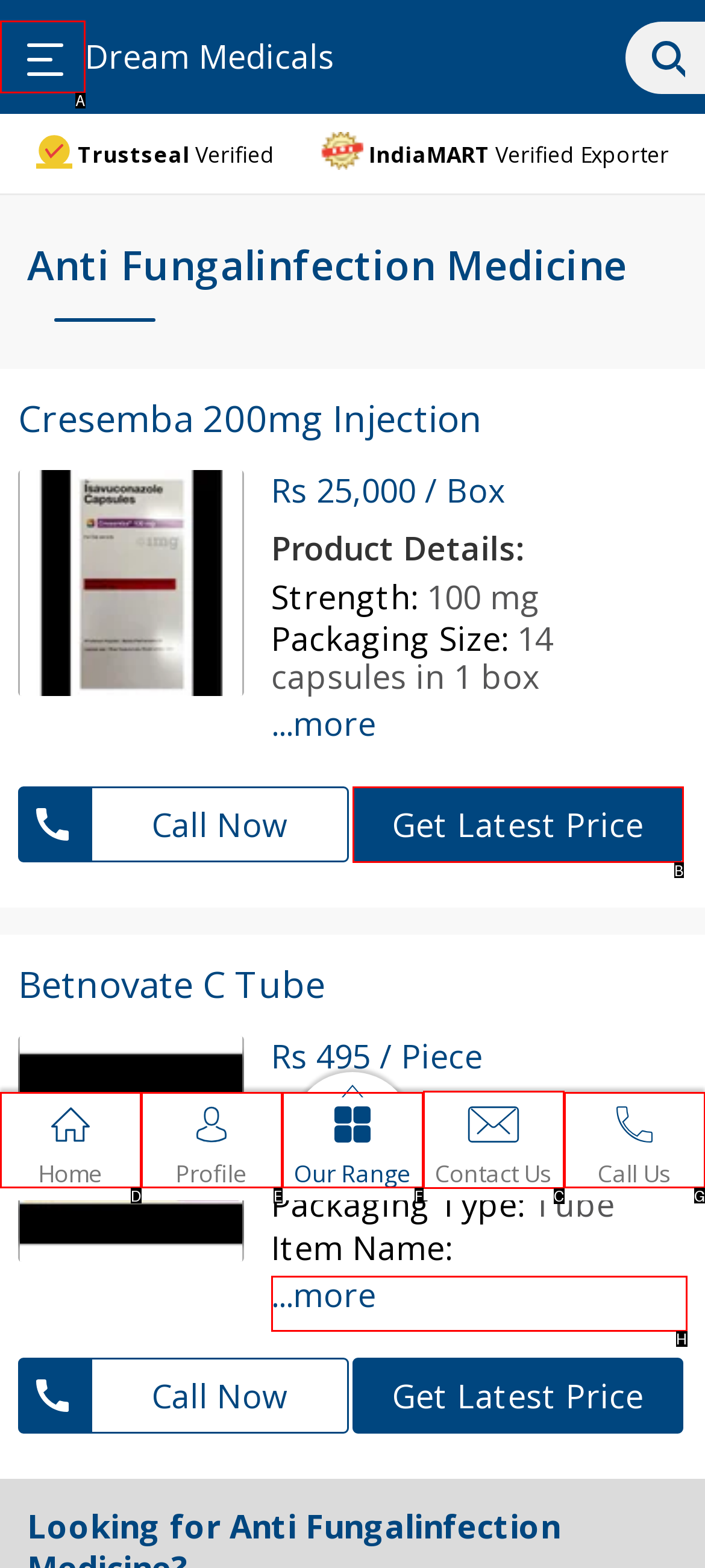Choose the HTML element you need to click to achieve the following task: Contact 'Dream Medicals'
Respond with the letter of the selected option from the given choices directly.

C